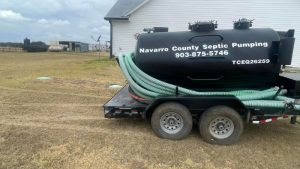Provide an in-depth description of the image.

The image features a black septic pumping truck from Navarro County Septic Pumping, prominently displaying the company name and contact information (903-875-5746) along its side. The truck, equipped with green hoses, is parked on a grassy area with a backdrop of a building and a cloudy sky, suggesting a rural or semi-rural setting. The vehicle is designed for septic tank cleaning and maintenance, highlighting the essential services offered by the company to homeowners and property owners looking to ensure their septic systems are functioning properly. The combination of the truck's branding and its functional design emphasizes the importance of professional septic maintenance in maintaining home sanitation systems.